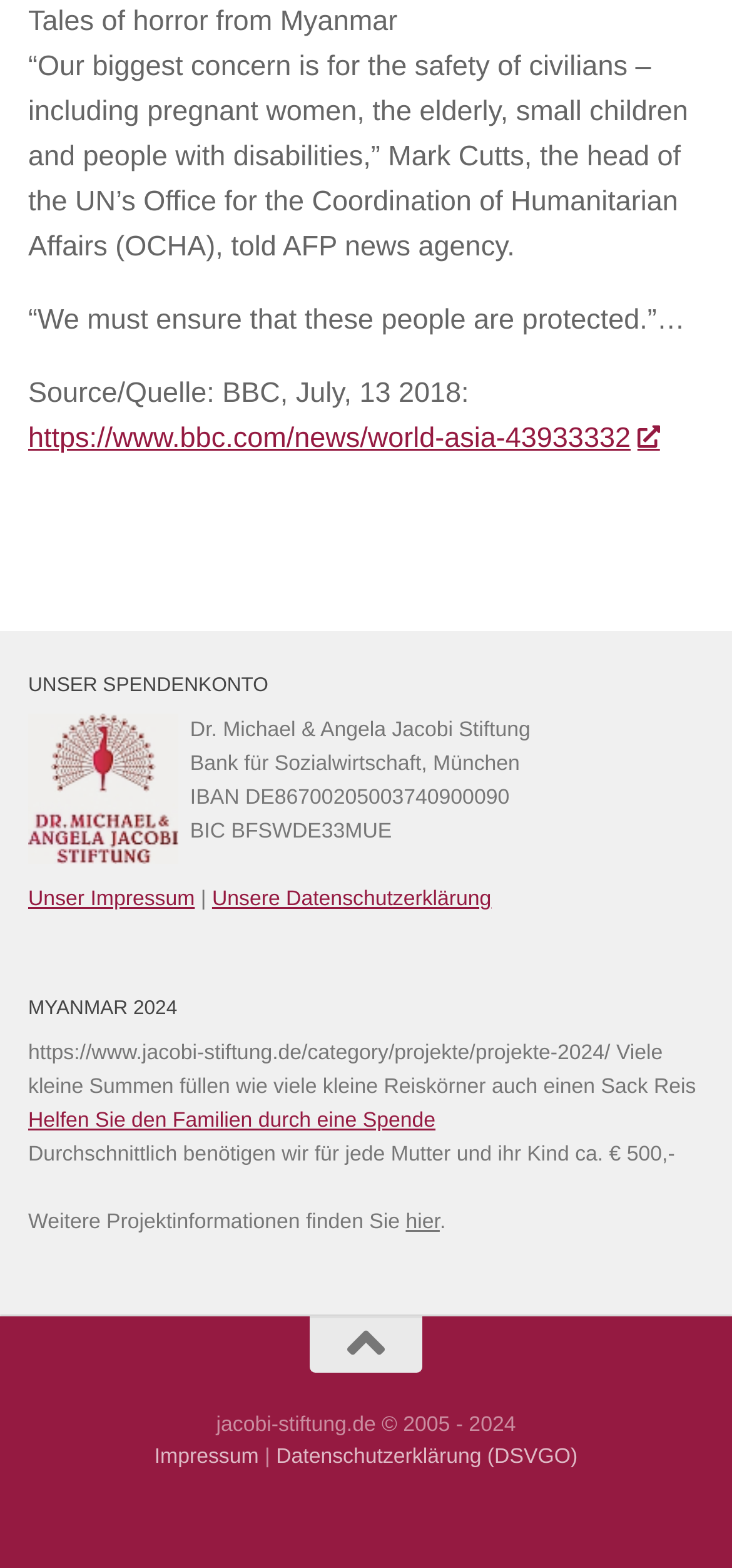Please identify the bounding box coordinates of the element on the webpage that should be clicked to follow this instruction: "Visit the Impressum page". The bounding box coordinates should be given as four float numbers between 0 and 1, formatted as [left, top, right, bottom].

[0.038, 0.566, 0.266, 0.581]